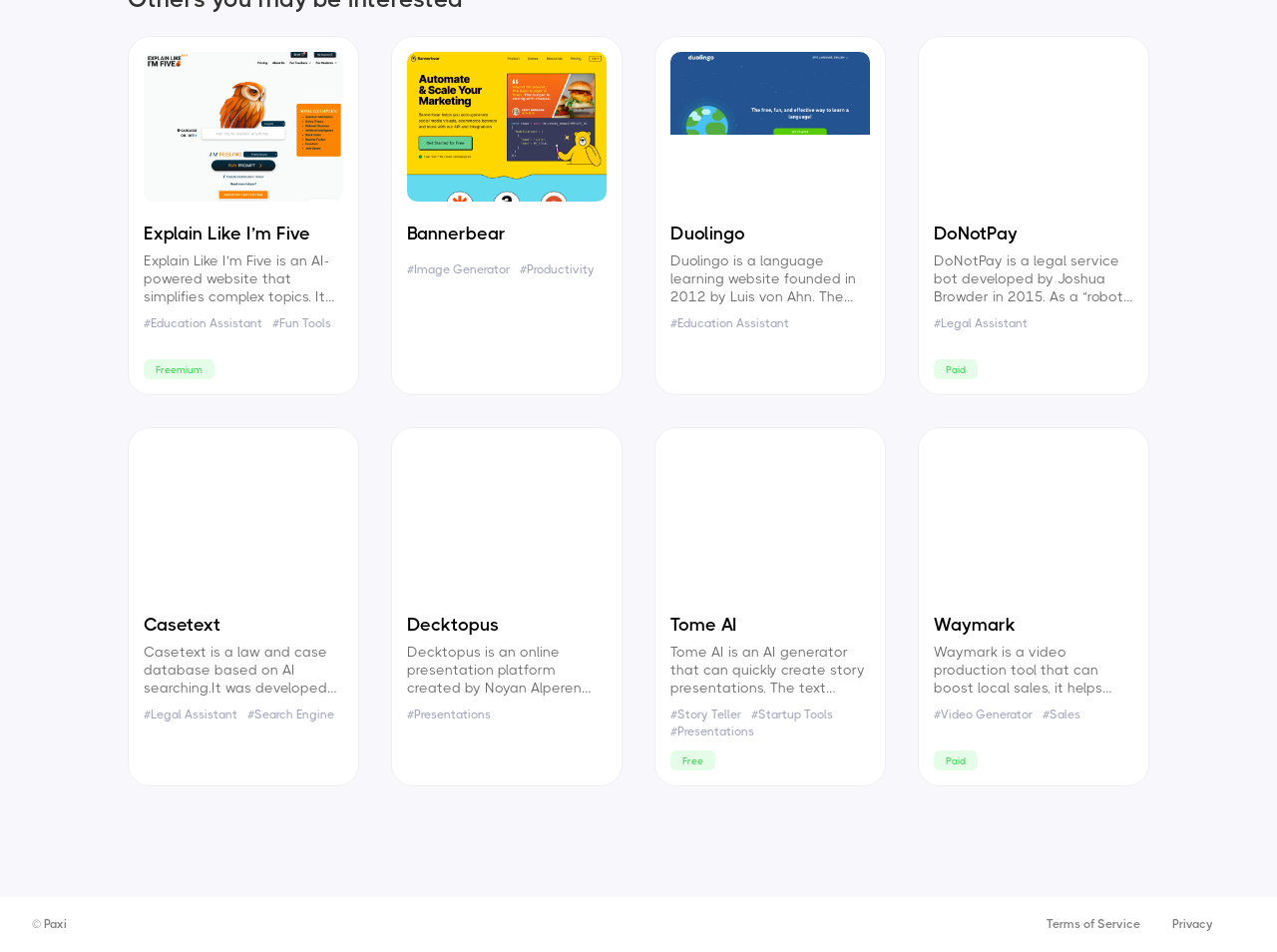Please find and report the bounding box coordinates of the element to click in order to perform the following action: "Visit Bannerbear". The coordinates should be expressed as four float numbers between 0 and 1, in the format [left, top, right, bottom].

[0.319, 0.055, 0.475, 0.264]